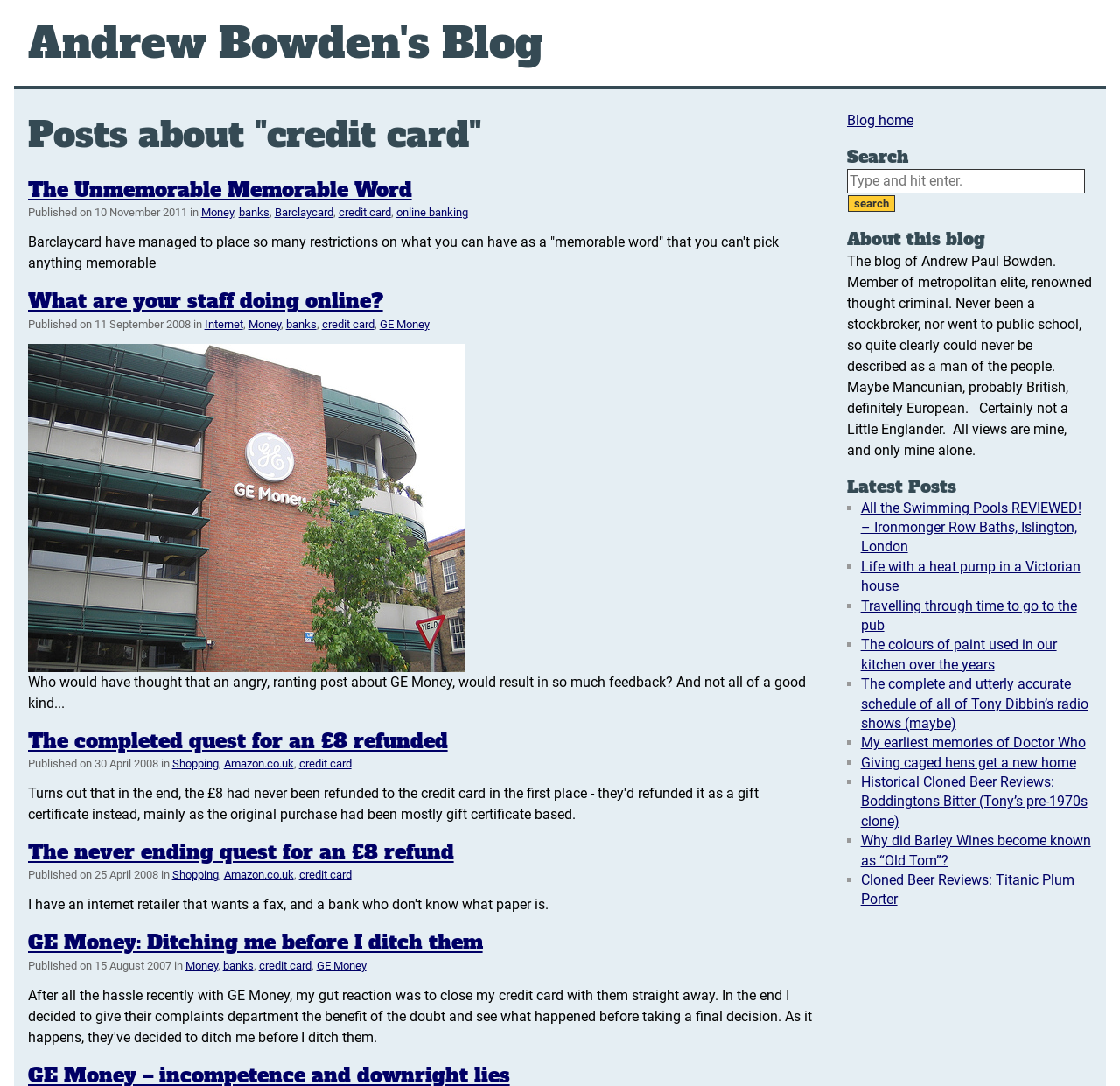What is the purpose of the search box?
Kindly answer the question with as much detail as you can.

The search box is located on the right-hand side of the webpage, and it has a placeholder text that says 'Type and hit enter.' This suggests that the purpose of the search box is to allow users to search for specific content within the blog.